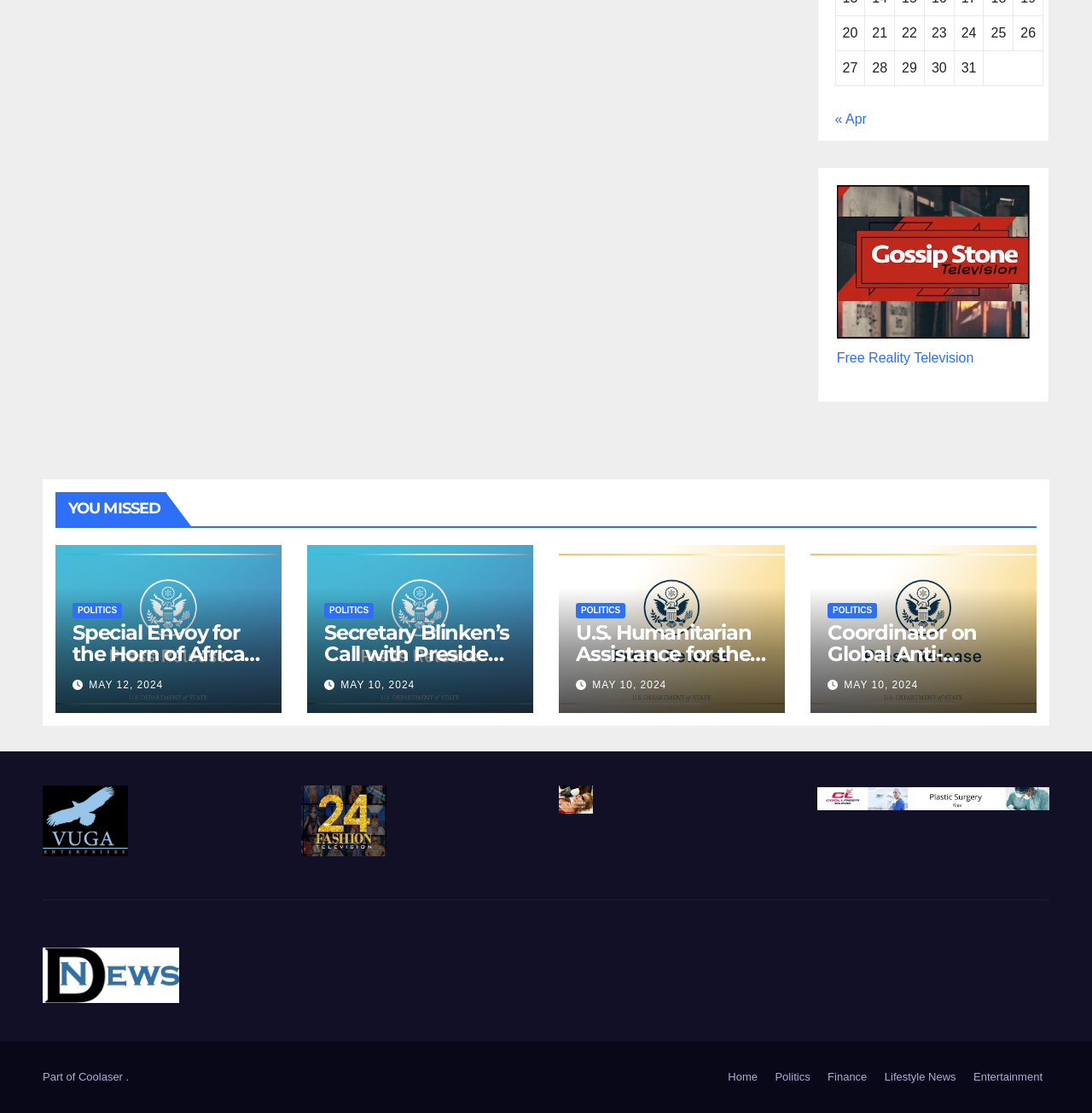Please provide the bounding box coordinates for the element that needs to be clicked to perform the instruction: "Click on 'Free Reality Television'". The coordinates must consist of four float numbers between 0 and 1, formatted as [left, top, right, bottom].

[0.766, 0.315, 0.892, 0.328]